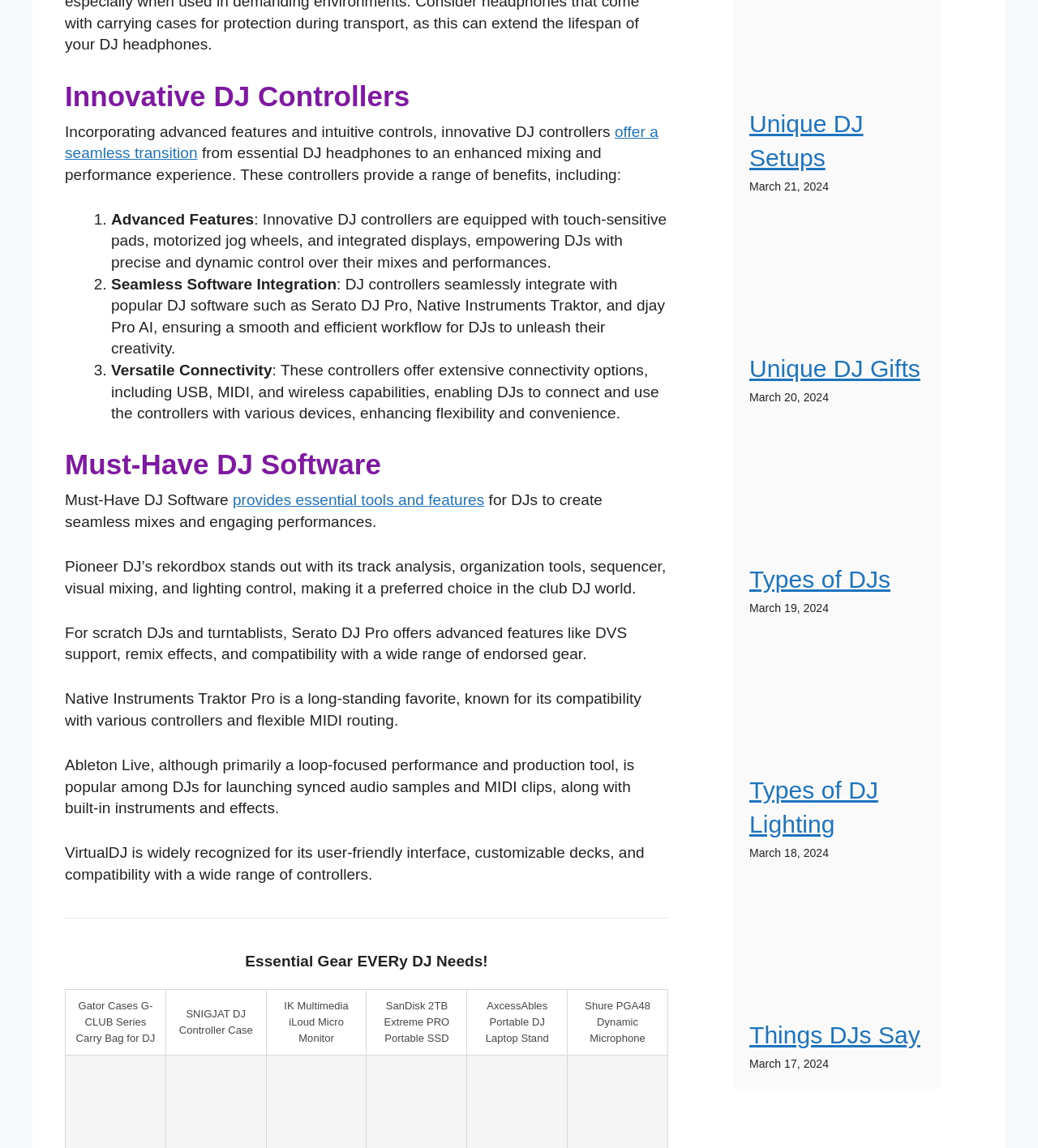Give a short answer to this question using one word or a phrase:
What is the purpose of the controllers mentioned on this webpage?

Mixing and performance